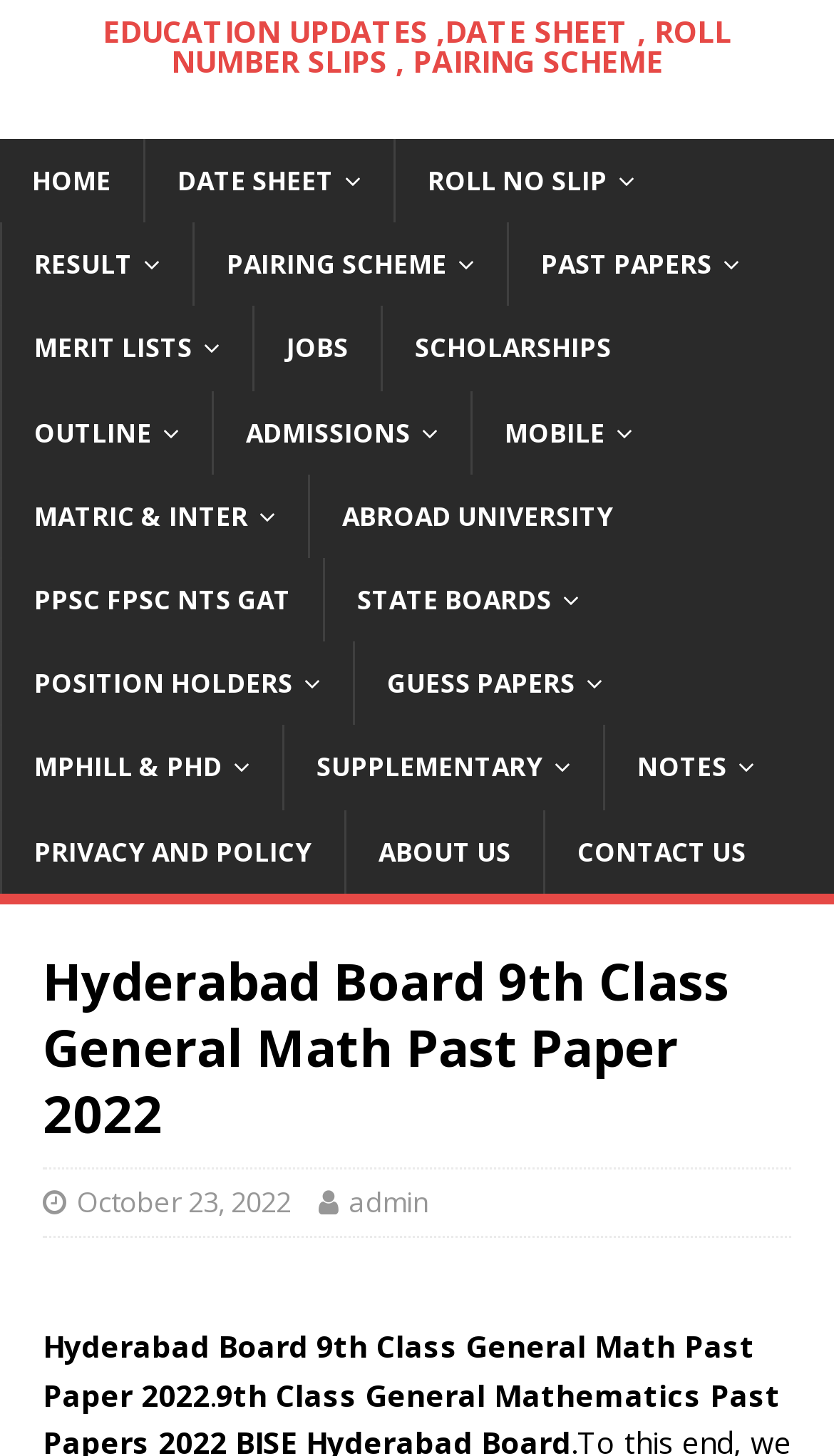Using the description: "Merit Lists", identify the bounding box of the corresponding UI element in the screenshot.

[0.0, 0.211, 0.303, 0.268]